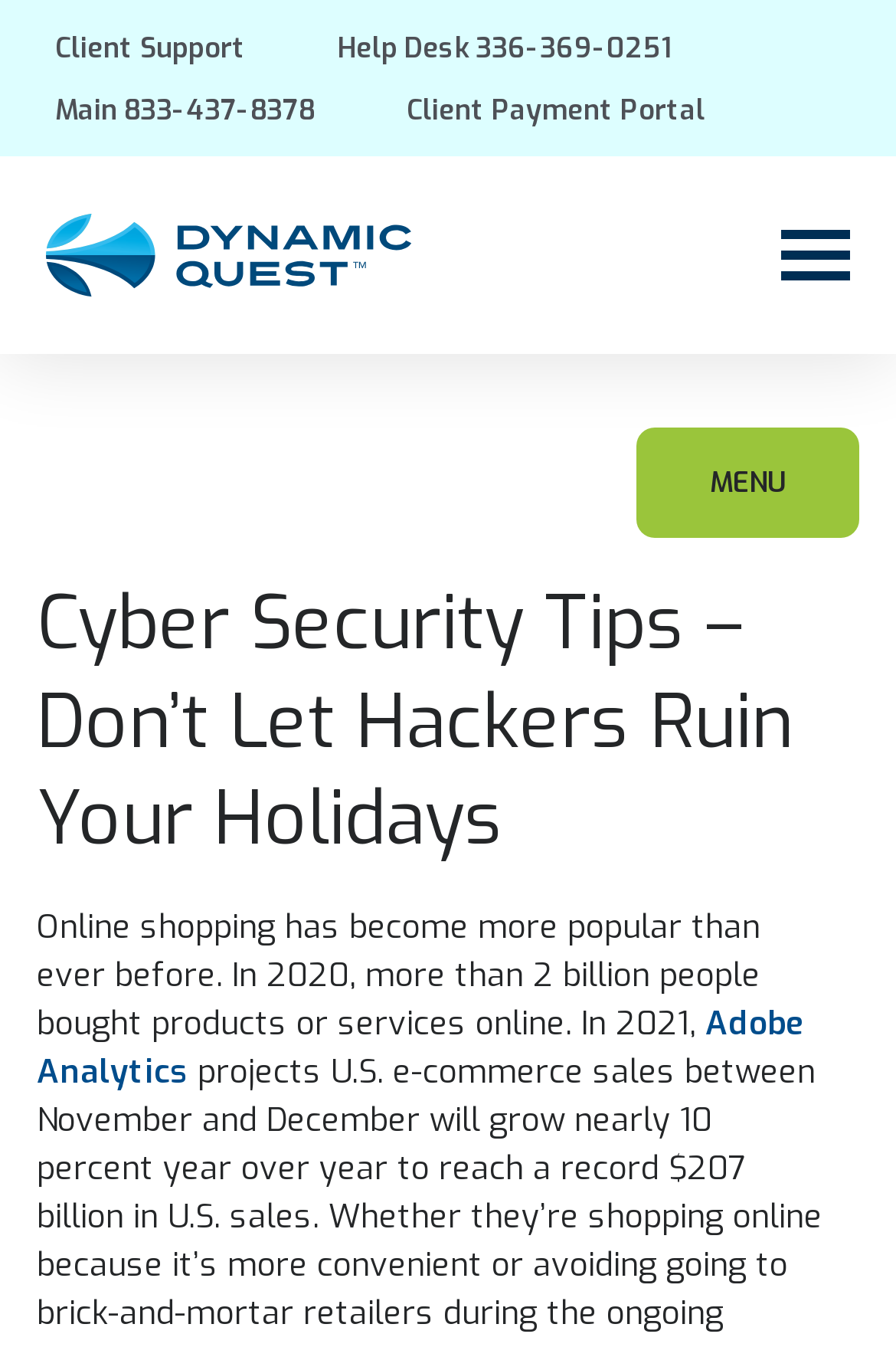Respond with a single word or short phrase to the following question: 
What is the phone number for client support?

336-369-0251